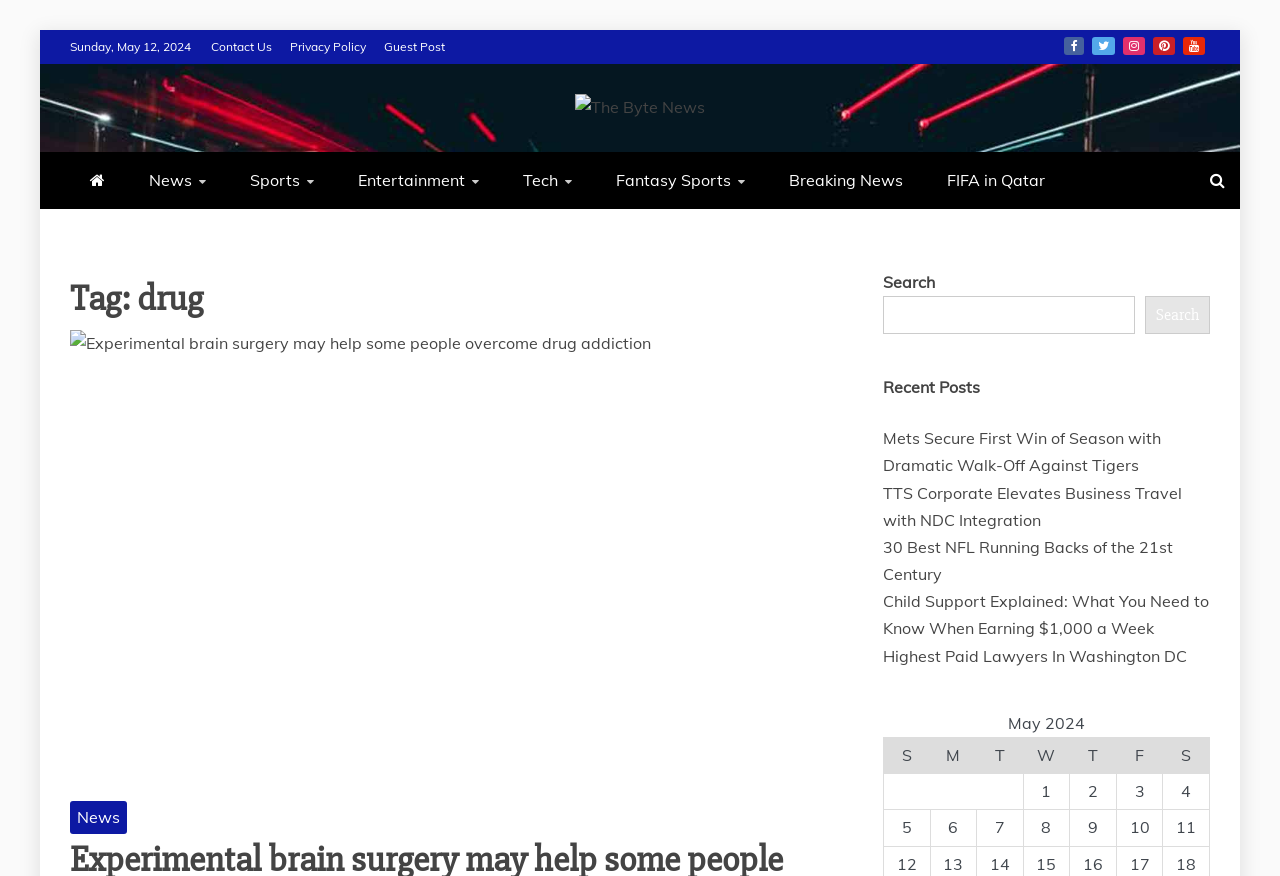Provide a single word or phrase answer to the question: 
What is the title of the first article in the 'Recent Posts' section?

Mets Secure First Win of Season with Dramatic Walk-Off Against Tigers